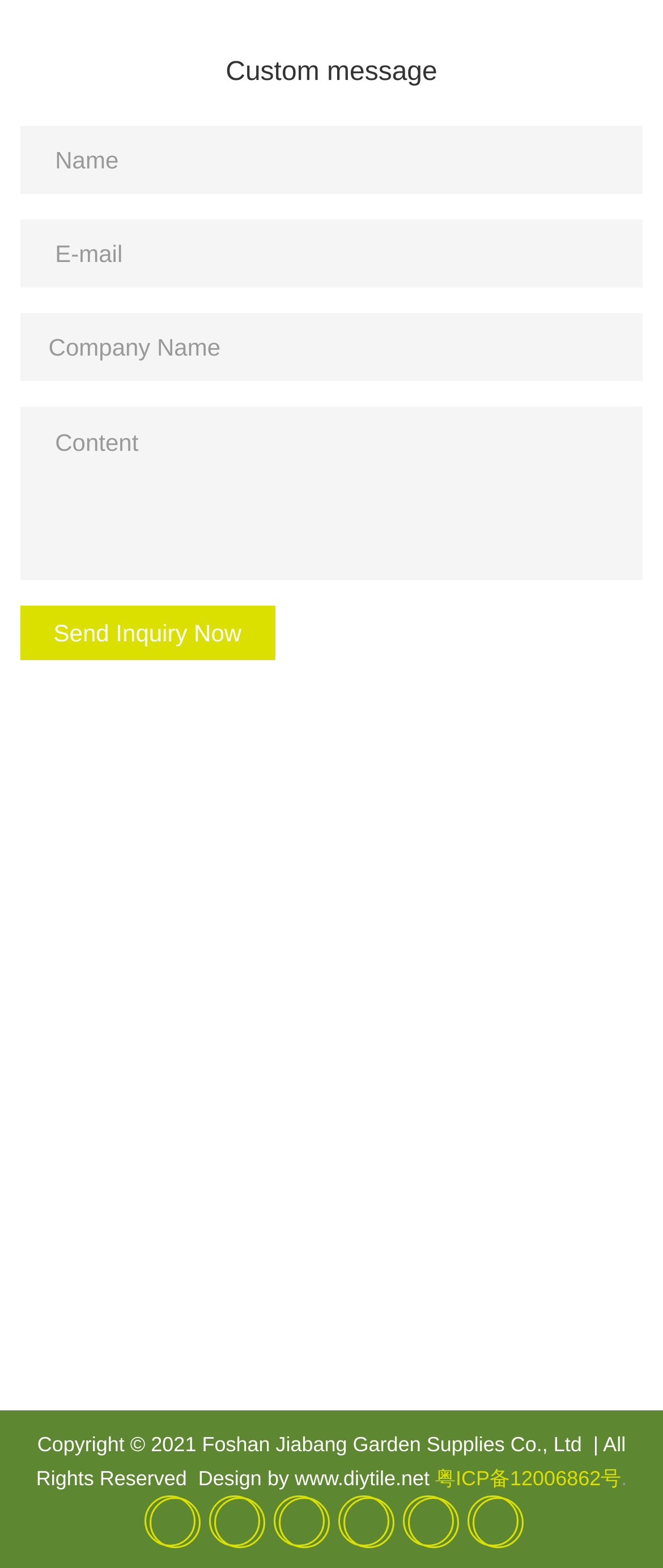How many text fields are in the form?
Respond to the question with a well-detailed and thorough answer.

The form has four text fields: 'Name', 'E-mail', 'Company Name', and 'Content', which are all text boxes where users can input their information.